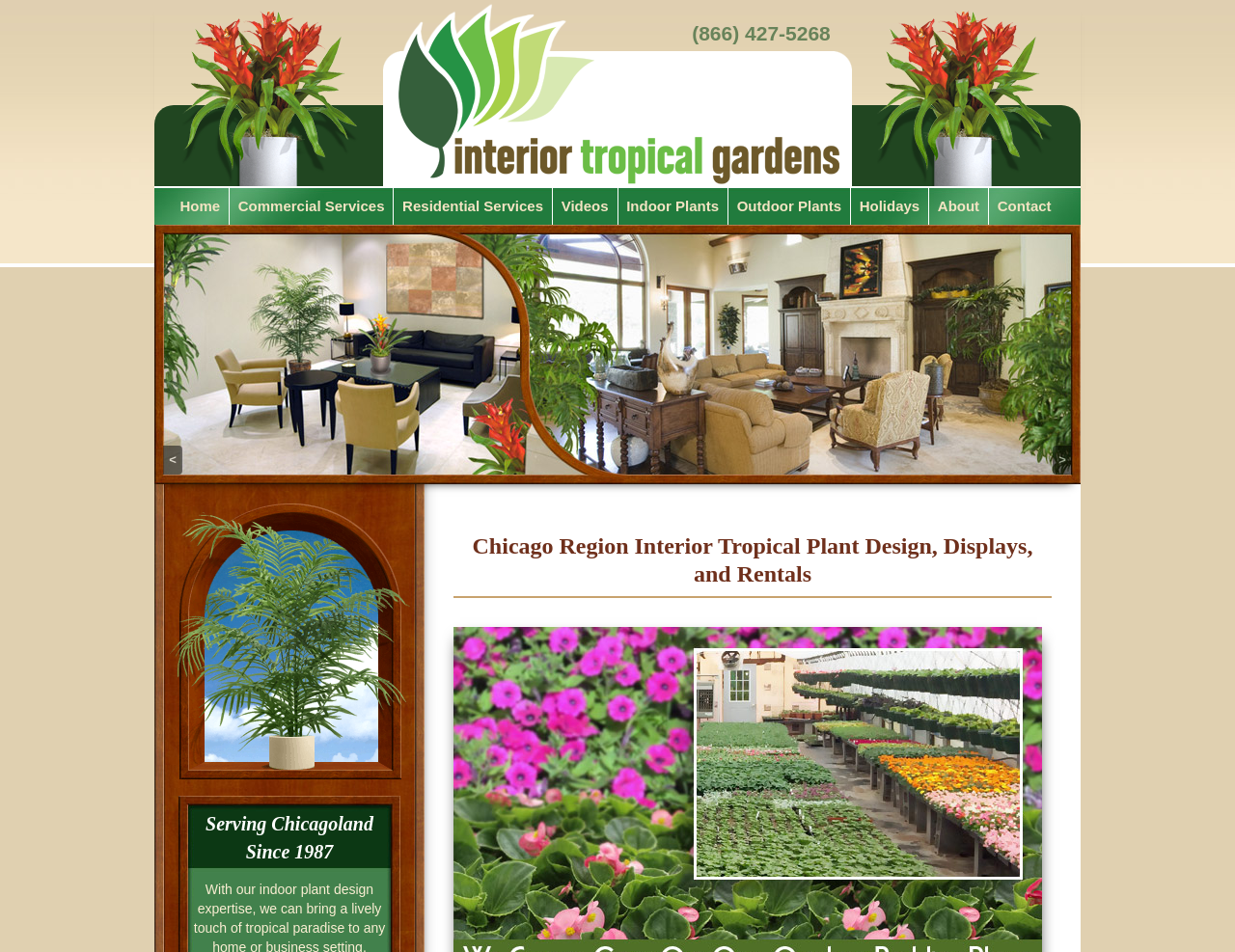Give a one-word or phrase response to the following question: What year did the company start serving Chicagoland?

1987